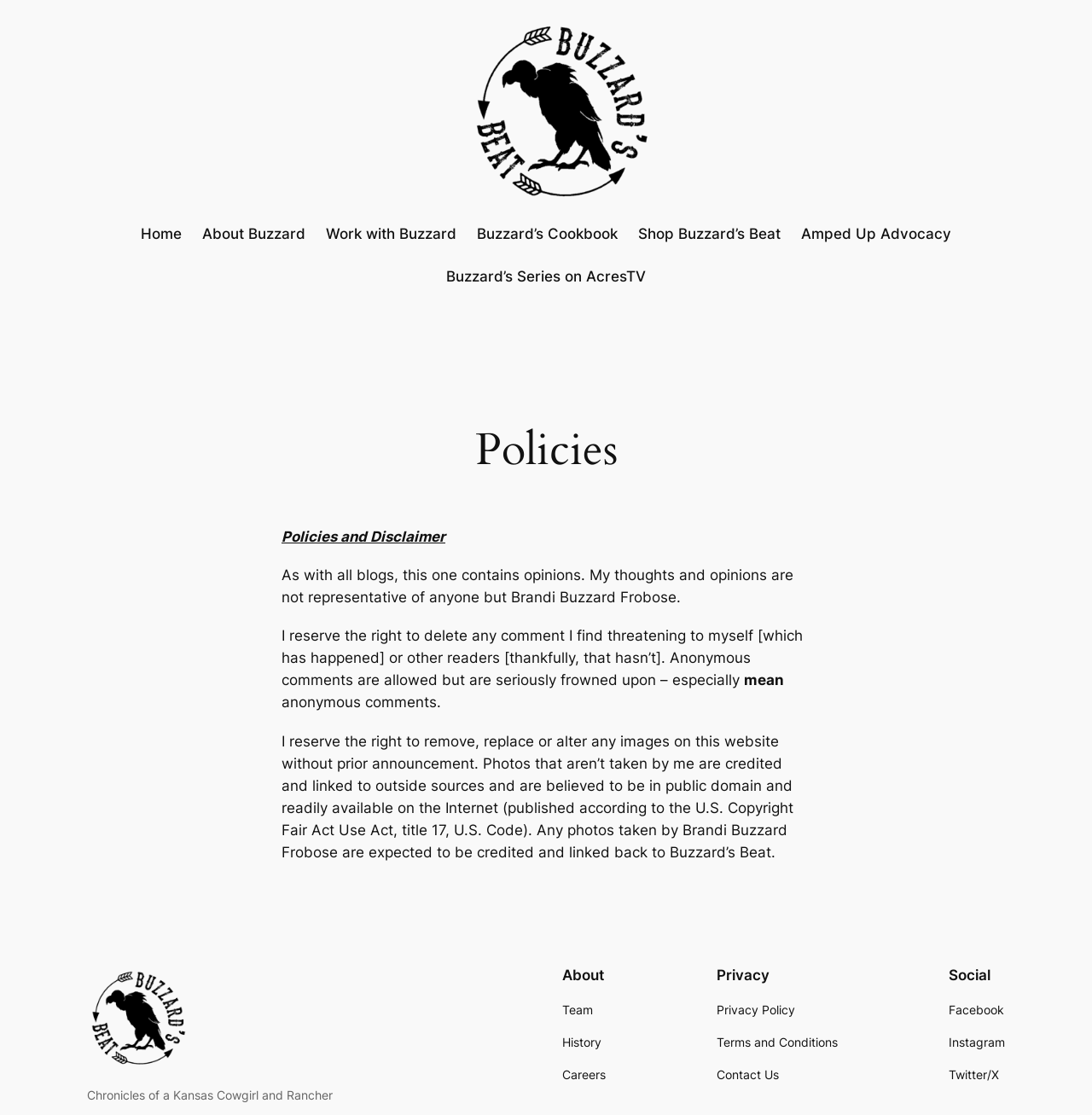Using the image as a reference, answer the following question in as much detail as possible:
What is the purpose of the 'About' section?

The 'About' section is located at the bottom of the webpage and contains links to 'Team', 'History', and 'Careers', suggesting that it is intended to provide information about the people behind the blog and its background.